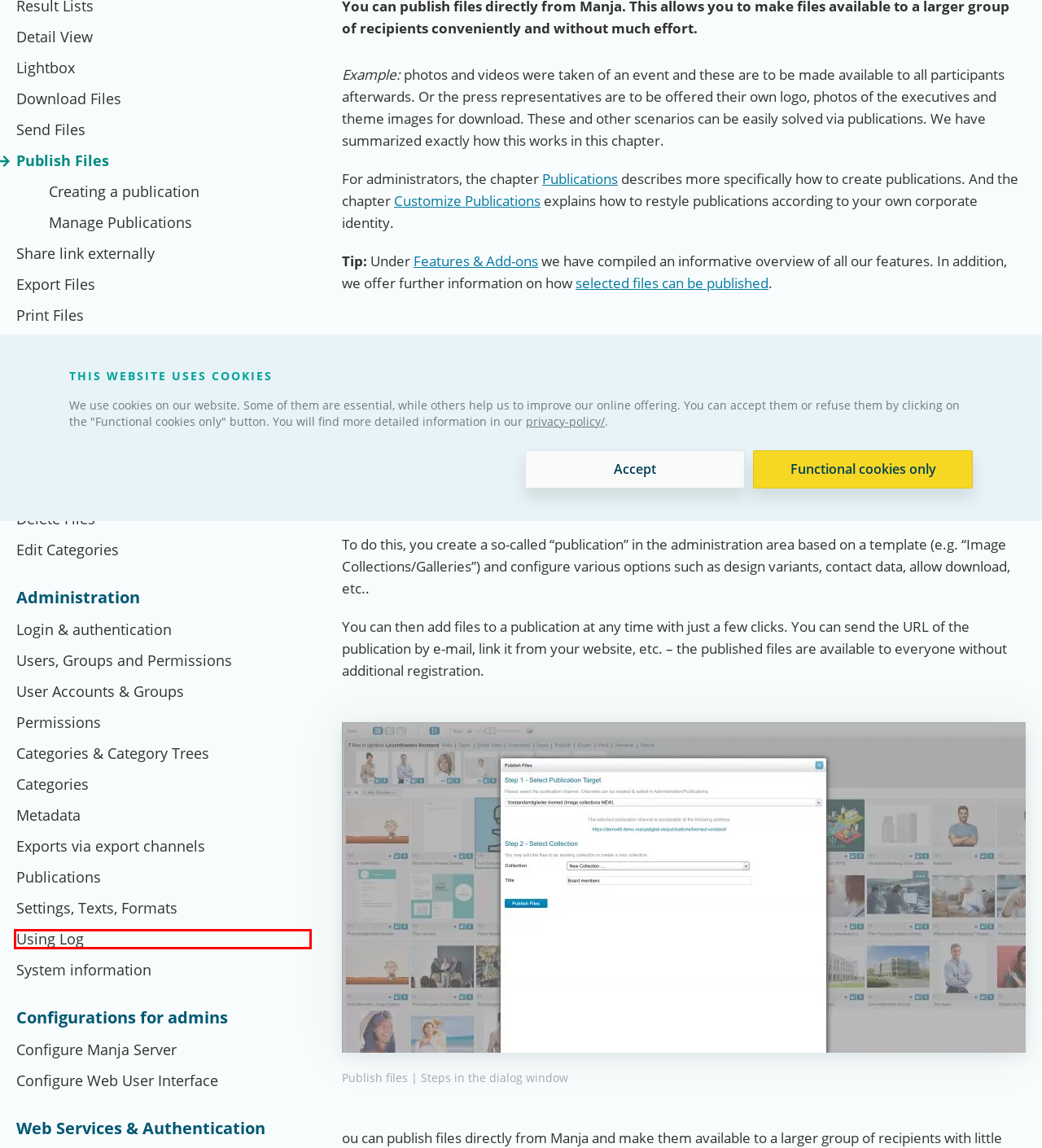You have a screenshot of a webpage with a red bounding box highlighting a UI element. Your task is to select the best webpage description that corresponds to the new webpage after clicking the element. Here are the descriptions:
A. Settings, Texts, Formats - Manja Digital Asset Management
B. Users, Groups and Permissions - Manja Digital Asset Management
C. Log - Manja Digital Asset Management
D. Administration - Manja Digital Asset Management
E. Edit Categories - Manja Digital Asset Management
F. Categories - Manja Digital Asset Management
G. Share link / Send as external link - Manja Digital Asset Management
H. Web Services & Authentication - Manja Digital Asset Management

C